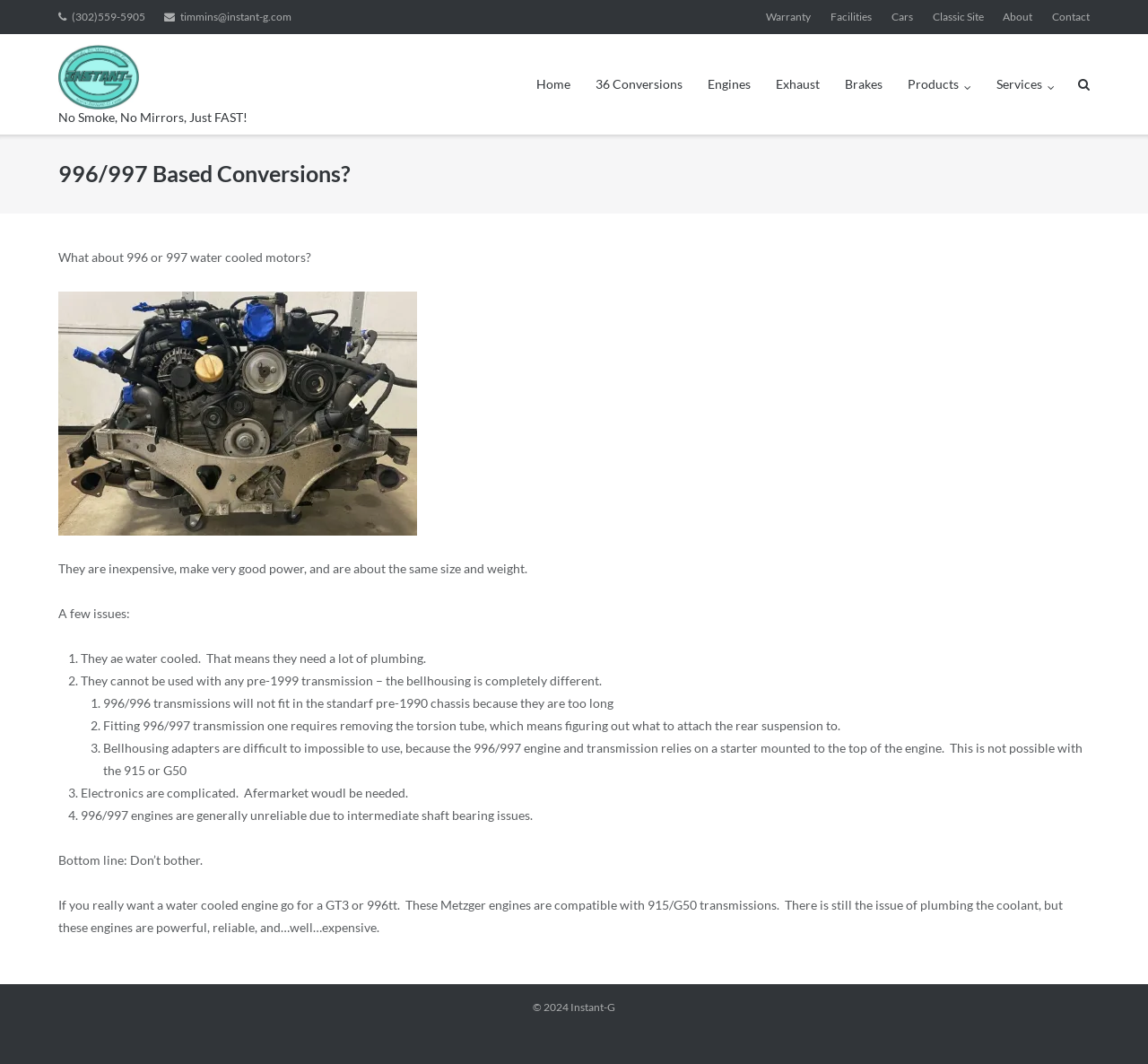Locate the bounding box coordinates of the clickable area to execute the instruction: "Click the 'About' link". Provide the coordinates as four float numbers between 0 and 1, represented as [left, top, right, bottom].

[0.874, 0.0, 0.899, 0.032]